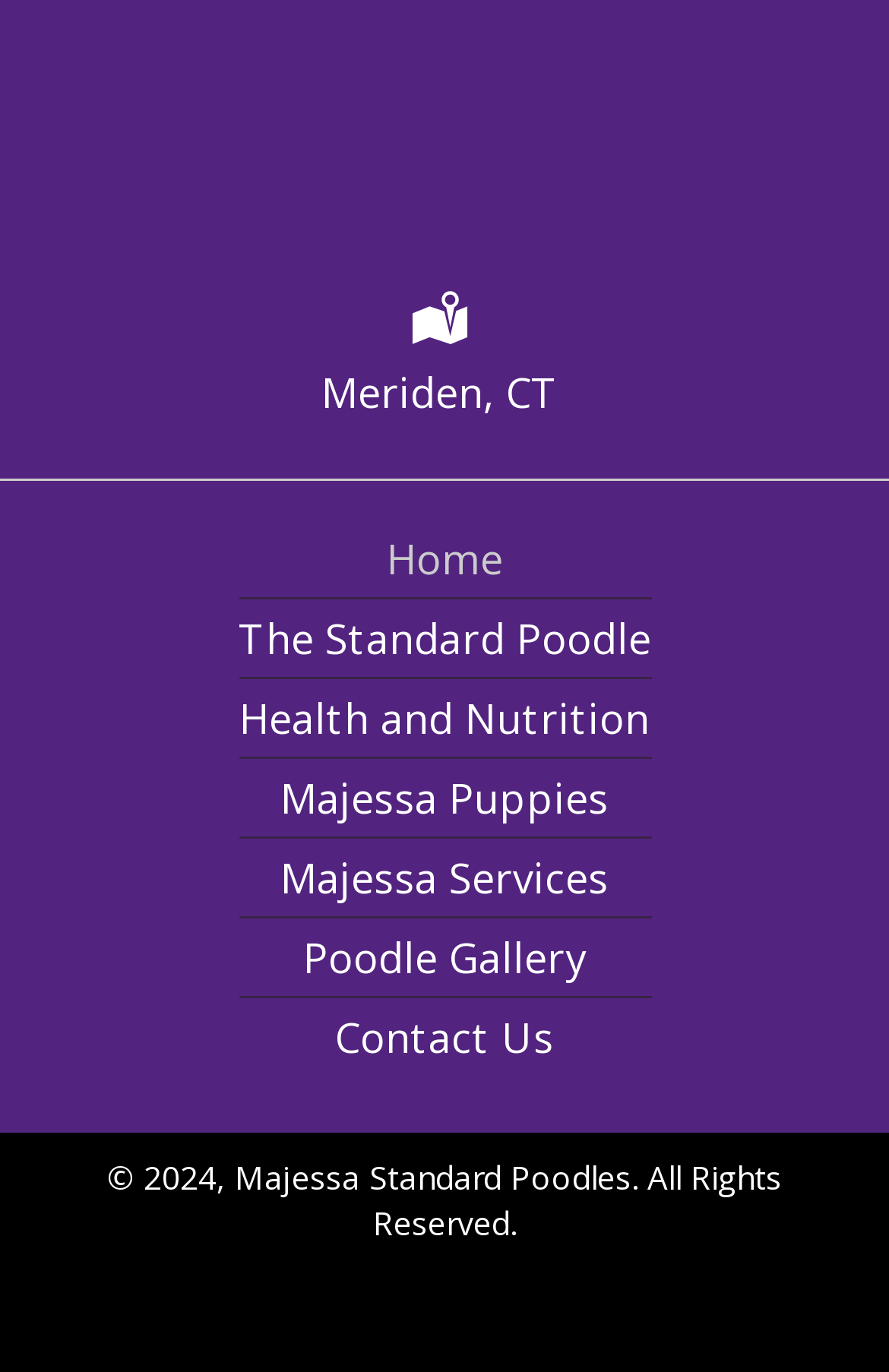Identify the bounding box for the element characterized by the following description: "The Standard Poodle".

[0.268, 0.437, 0.732, 0.494]